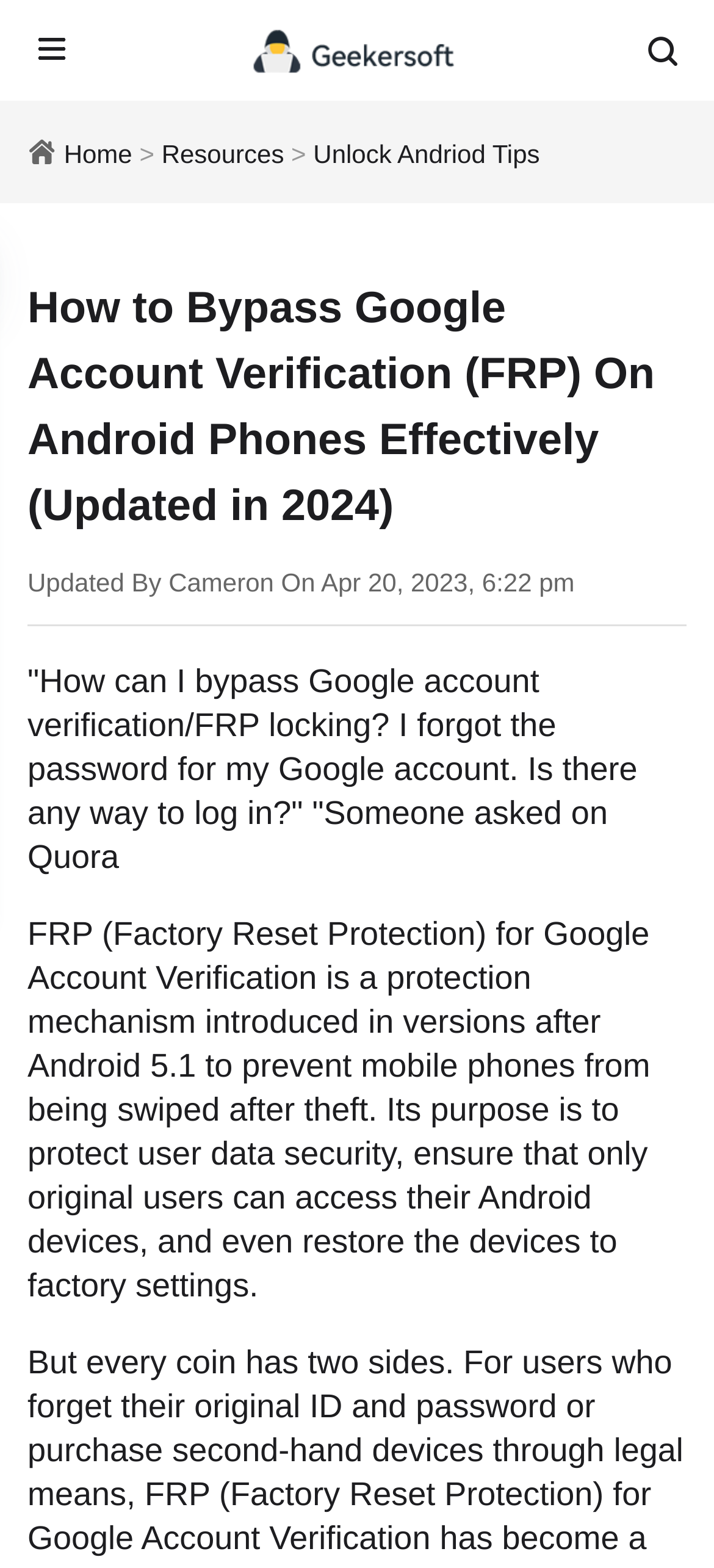Identify the title of the webpage and provide its text content.

How to Bypass Google Account Verification (FRP) On Android Phones Effectively (Updated in 2024)